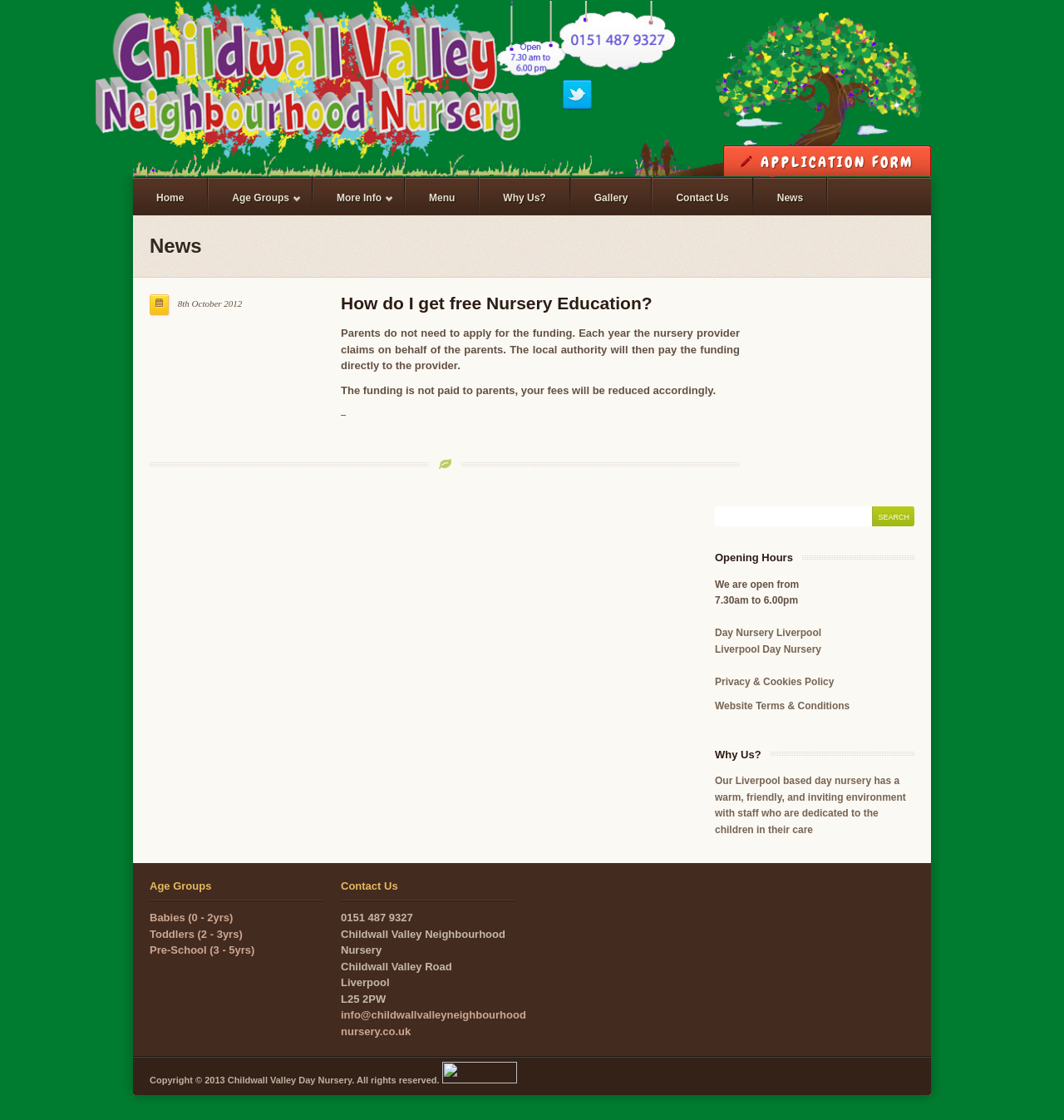Find the bounding box coordinates of the element you need to click on to perform this action: 'Sign in or register as a user'. The coordinates should be represented by four float values between 0 and 1, in the format [left, top, right, bottom].

None